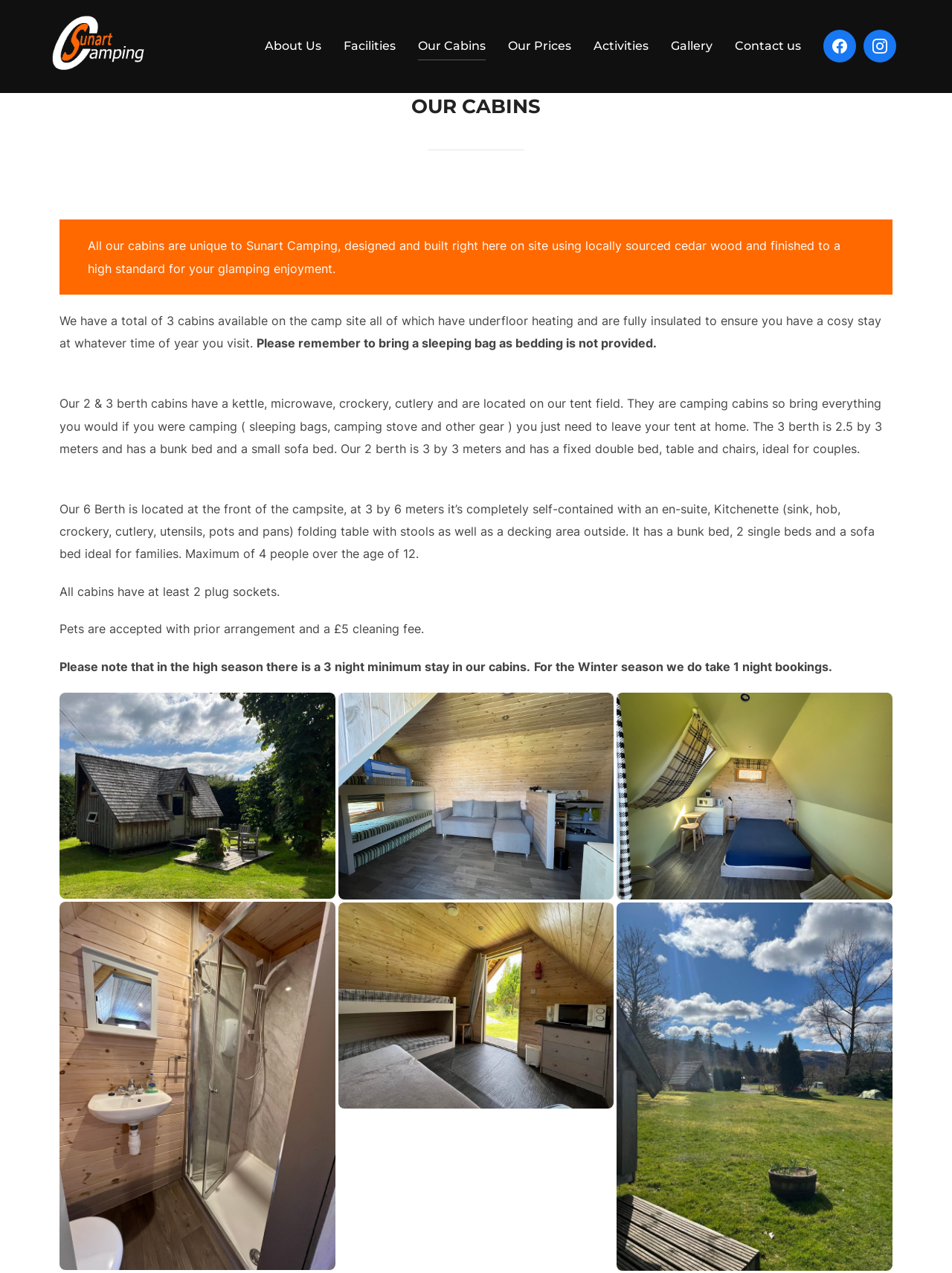Write an exhaustive caption that covers the webpage's main aspects.

The webpage is about Sunart Camping's cabins, with a focus on their unique features and amenities. At the top left, there is a logo with the text "Sunart Camping" and an image of the same. Below this, there is a horizontal navigation menu with links to different sections of the website, including "About Us", "Facilities", "Our Cabins", "Our Prices", "Activities", "Gallery", and "Contact us".

The main content of the page is divided into sections, with a heading "OUR CABINS" at the top. The first section describes the cabins, stating that they are unique to Sunart Camping, designed and built on-site using locally sourced cedar wood, and finished to a high standard. There are a total of three cabins available, all of which have underfloor heating and are fully insulated.

The next section provides more details about the cabins, including the amenities they offer. The 2 and 3 berth cabins have a kettle, microwave, crockery, and cutlery, and are located on the tent field. The 3 berth cabin has a bunk bed and a small sofa bed, while the 2 berth cabin has a fixed double bed, table, and chairs. The 6 berth cabin is located at the front of the campsite, has an en-suite, kitchenette, and a decking area outside.

There are also several notes and reminders for guests, including the need to bring a sleeping bag, as bedding is not provided. Pets are accepted with prior arrangement and a £5 cleaning fee. There is a 3-night minimum stay in the high season, but 1-night bookings are accepted during the winter season.

Throughout the page, there are several images of the cabins, each with a link to display the image in a lightbox. These images are scattered throughout the content, providing visual representations of the cabins and their amenities.